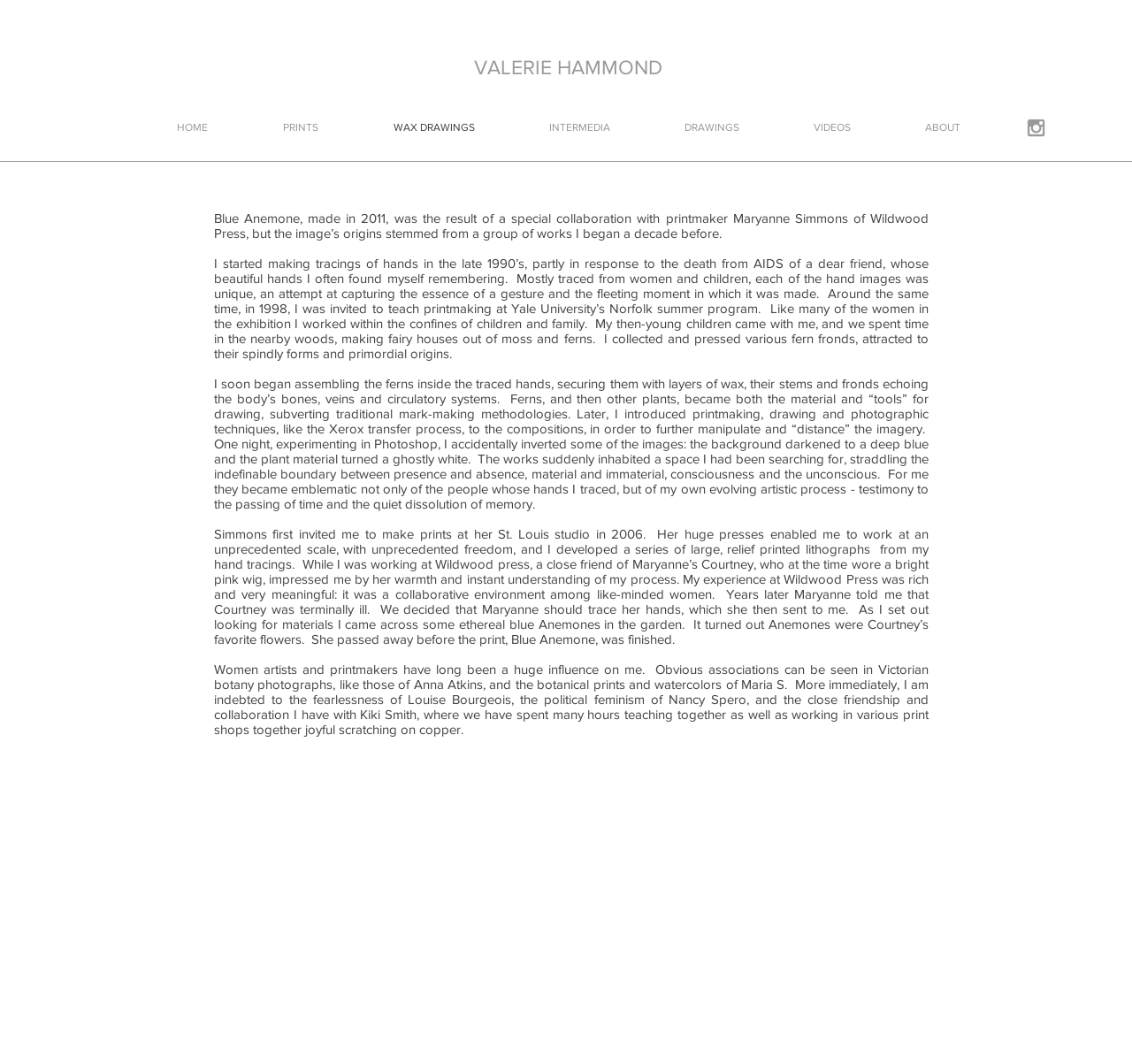What is the significance of the ferns in the artwork?
Respond to the question with a well-detailed and thorough answer.

The text in the main content area of the webpage mentions that the ferns were assembled inside the traced hands, securing them with layers of wax, and that their stems and fronds echoed the body's bones, veins, and circulatory systems, which suggests that the ferns represent the body's bones and circulatory systems.